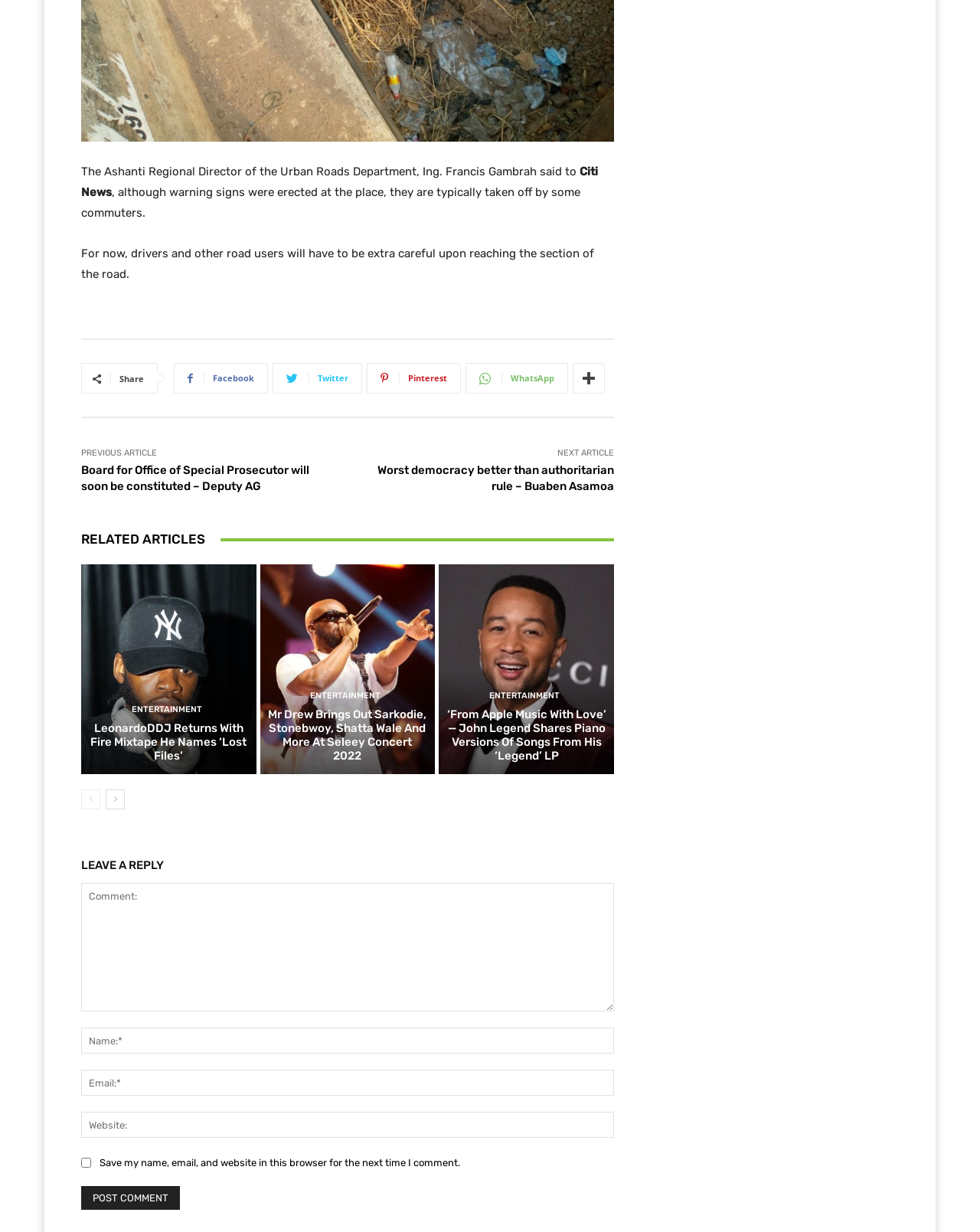Could you locate the bounding box coordinates for the section that should be clicked to accomplish this task: "Go to next page".

[0.108, 0.641, 0.127, 0.657]